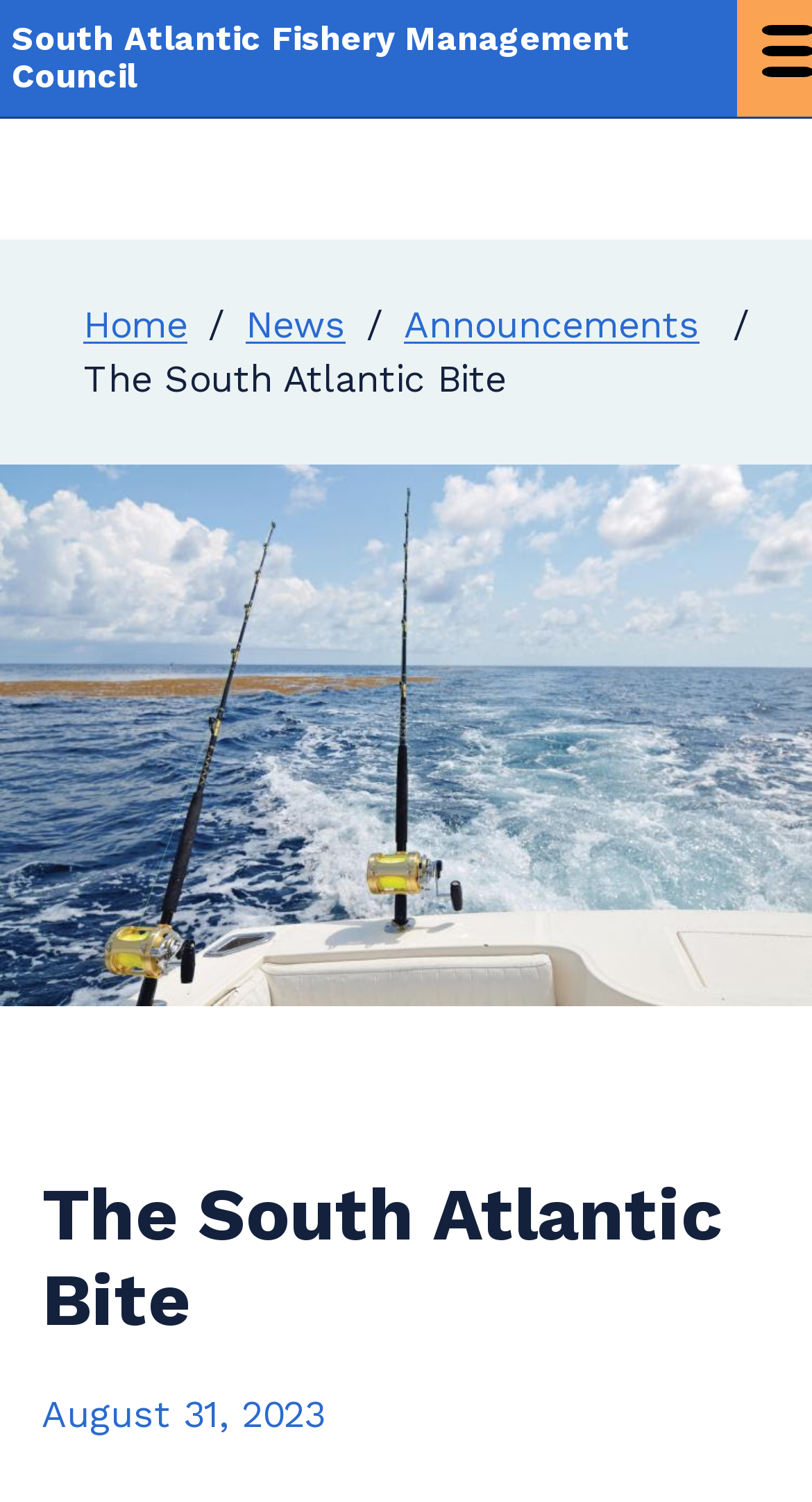Determine the bounding box coordinates of the UI element described below. Use the format (top-left x, top-left y, bottom-right x, bottom-right y) with floating point numbers between 0 and 1: Announcements

[0.497, 0.201, 0.862, 0.23]